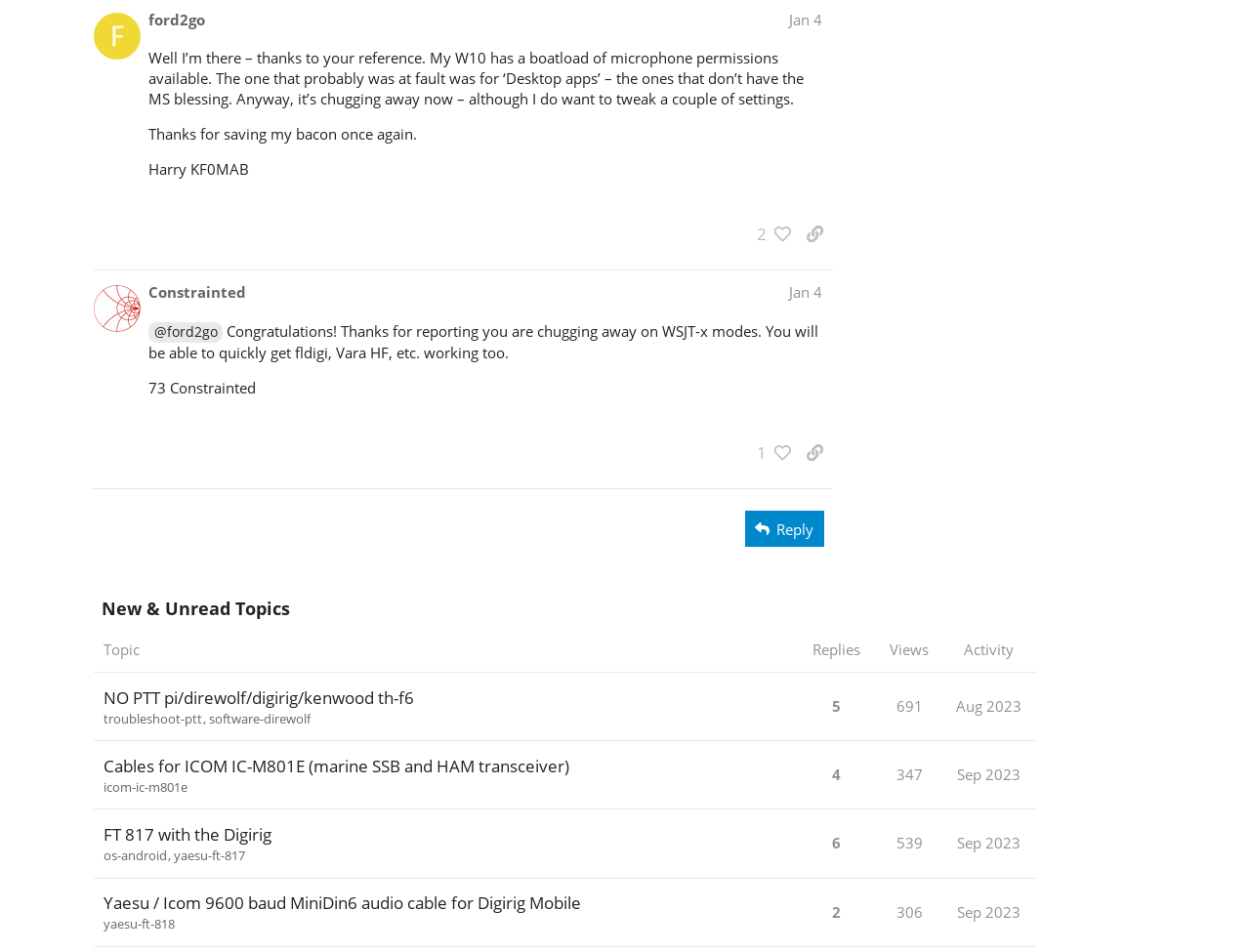From the webpage screenshot, predict the bounding box of the UI element that matches this description: "NO PTT pi/direwolf/digirig/kenwood th-f6".

[0.083, 0.705, 0.331, 0.76]